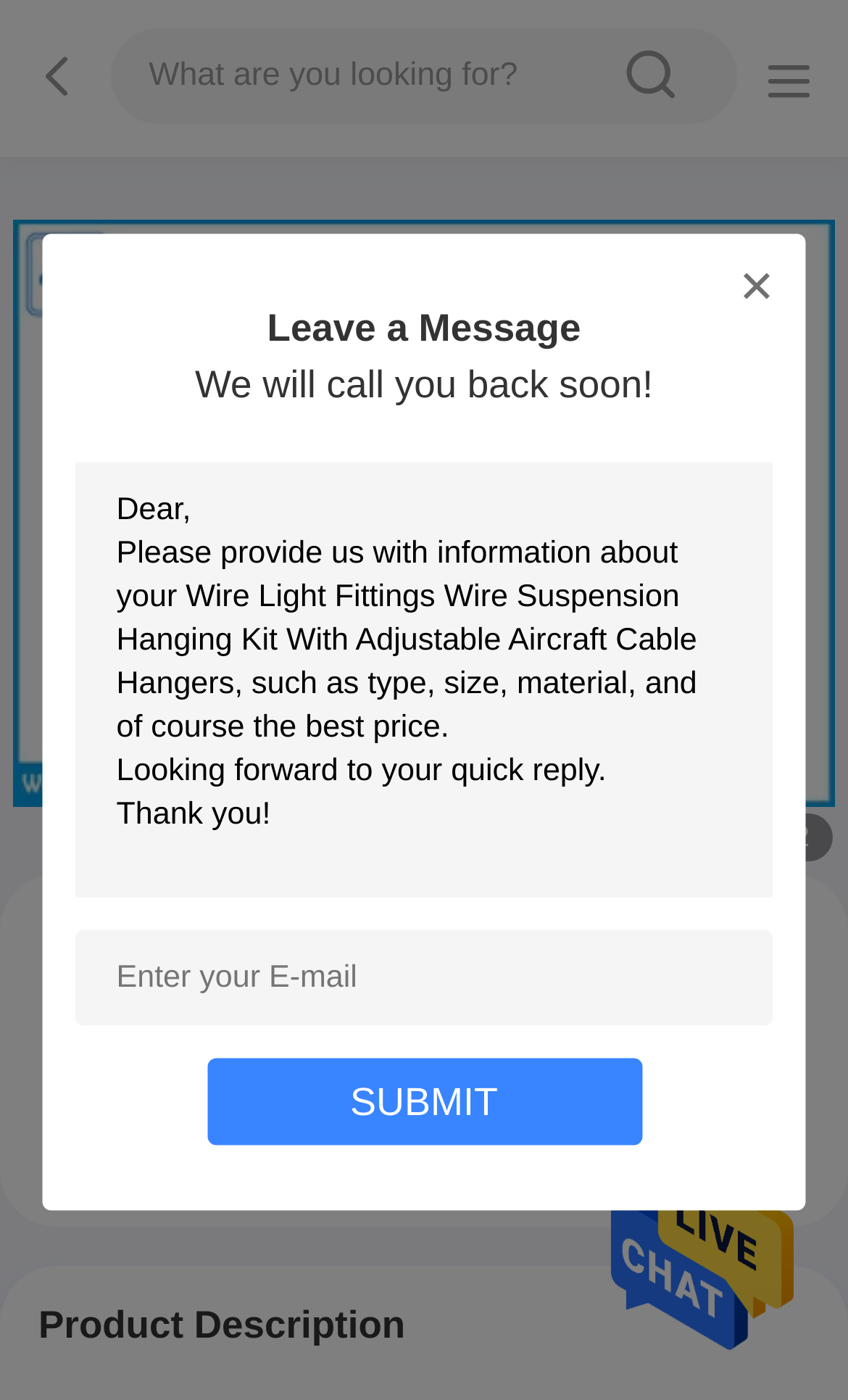Given the description: "Contact Now", determine the bounding box coordinates of the UI element. The coordinates should be formatted as four float numbers between 0 and 1, [left, top, right, bottom].

[0.517, 0.787, 0.929, 0.849]